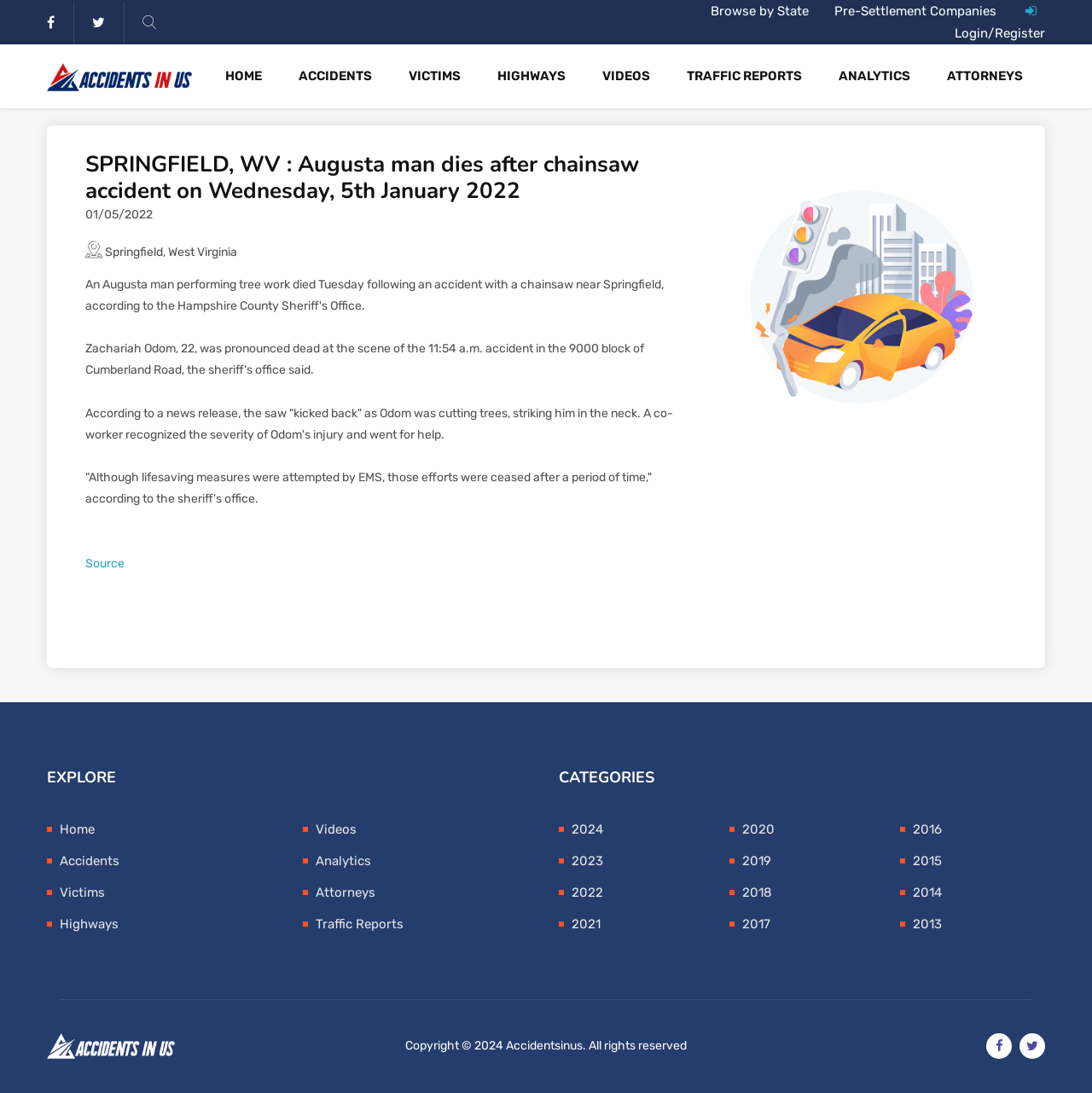What is the name of the website?
With the help of the image, please provide a detailed response to the question.

The name of the website can be found in the footer section, specifically in the line 'Copyright © 2024 Accidentsinus. All rights reserved'.